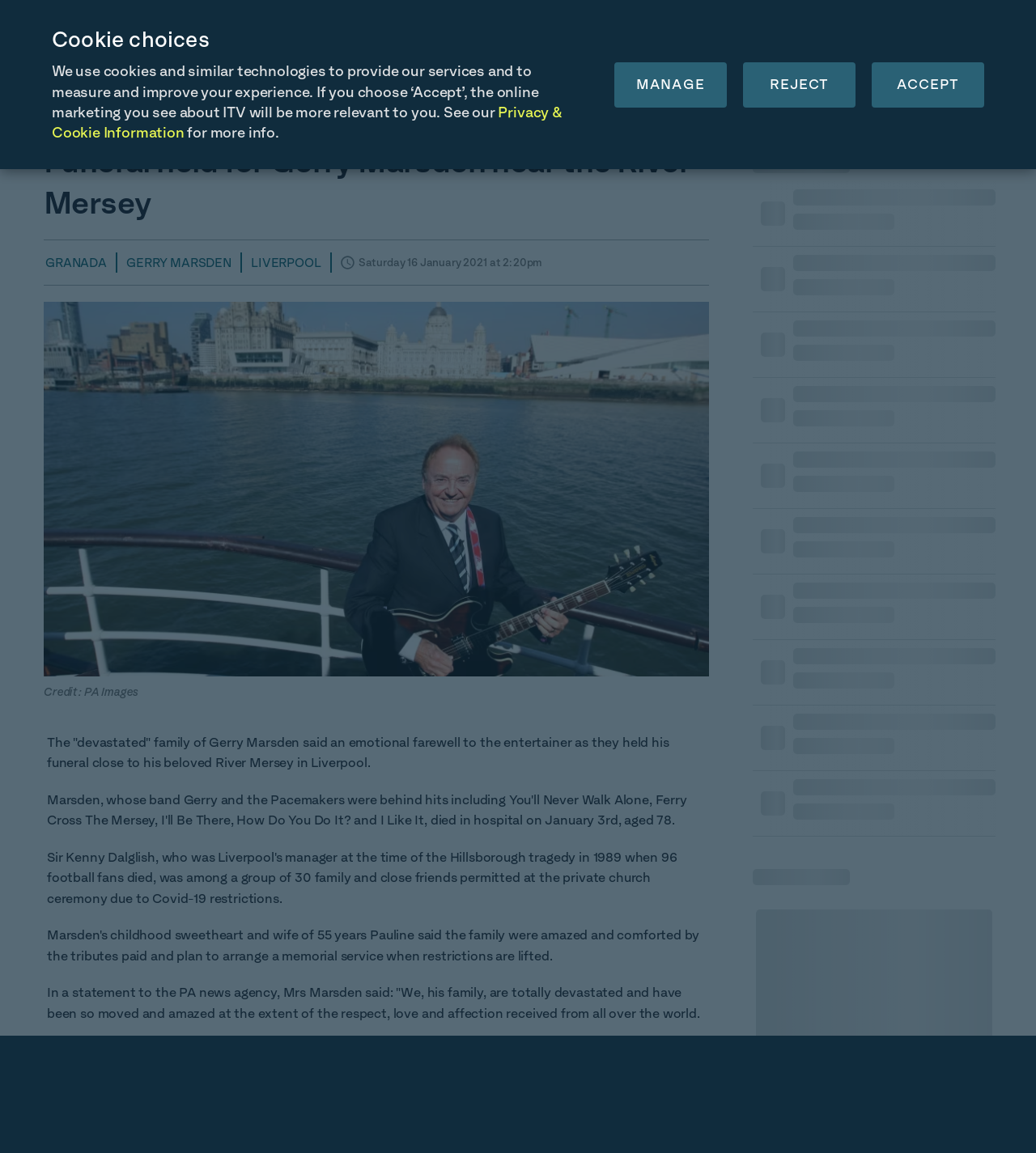Please specify the bounding box coordinates of the clickable region necessary for completing the following instruction: "Search". The coordinates must consist of four float numbers between 0 and 1, i.e., [left, top, right, bottom].

[0.895, 0.045, 0.95, 0.087]